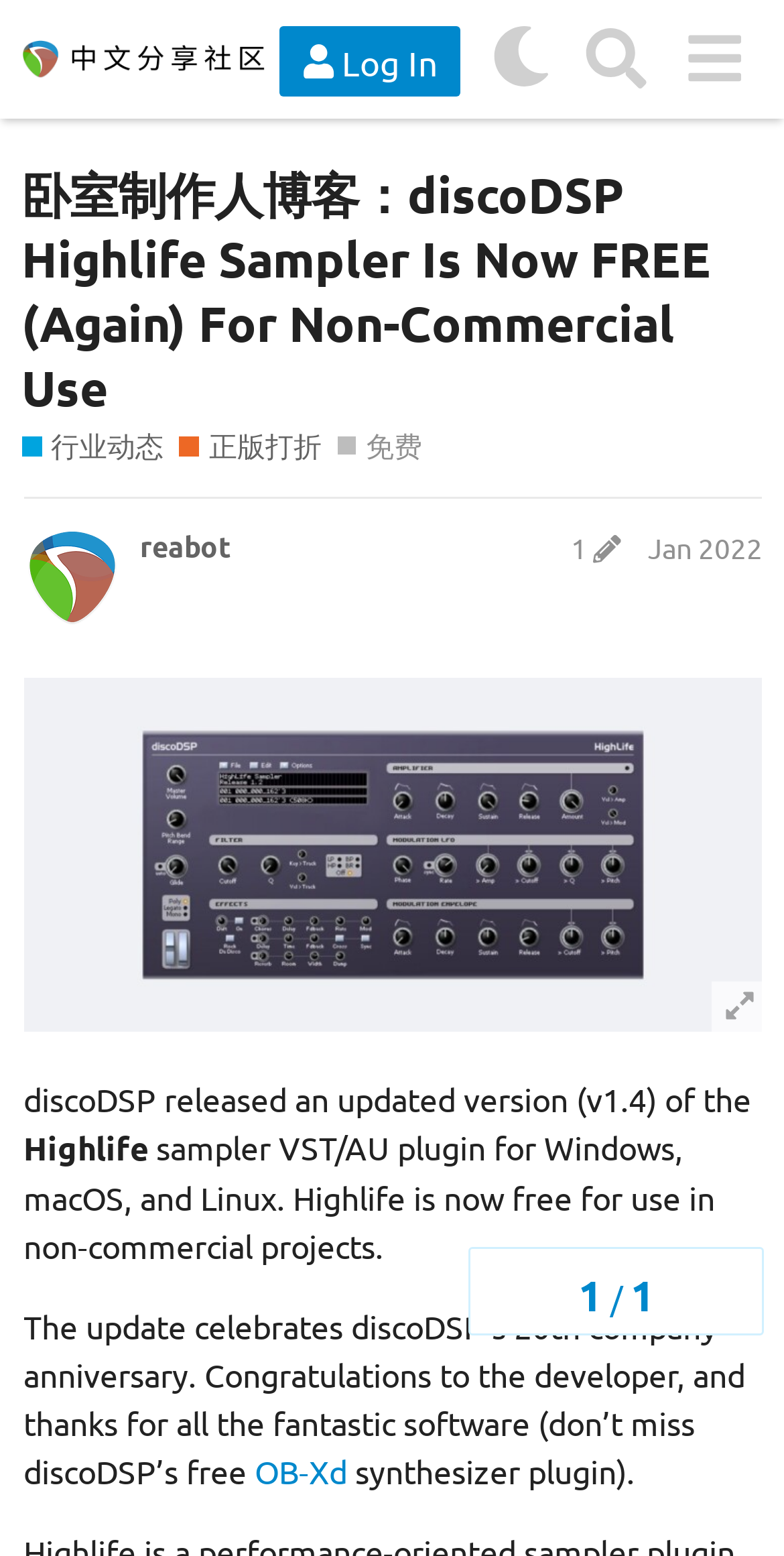Elaborate on the information and visuals displayed on the webpage.

This webpage appears to be a blog post about discoDSP's Highlife Sampler plugin, which has been updated to version 1.4 and is now free for non-commercial use. 

At the top of the page, there is a header section with several buttons and links, including a logo for the REAPER中文分享社区, a login button, a search button, and a menu button. 

Below the header, there is a large heading that reads "卧室制作人博客：discoDSP Highlife Sampler Is Now FREE (Again) For Non-Commercial Use - 行业动态 / 正版打折 - REAPER中文分享社区". 

To the right of the heading, there are three links: "行业动态", "正版打折", and "Tags". The "行业动态" link has a description that reads "实时了解 REAPER 最新版本功能与行业软件动态。", and the "正版打折" link has a description that reads "哪里有新品、打折、值得购买的音频软硬件，请告诉我们！". 

Below these links, there is a section that appears to be a post about the discoDSP Highlife Sampler plugin. The post includes an image of the plugin, as well as several paragraphs of text that describe the update and its features. The text mentions that the plugin is now free for use in non-commercial projects and celebrates discoDSP's 20th company anniversary. 

There is also a link to another plugin, OB-Xd, mentioned in the post. At the bottom of the page, there is a section that appears to be a navigation menu, with links to topics and a post edit history.